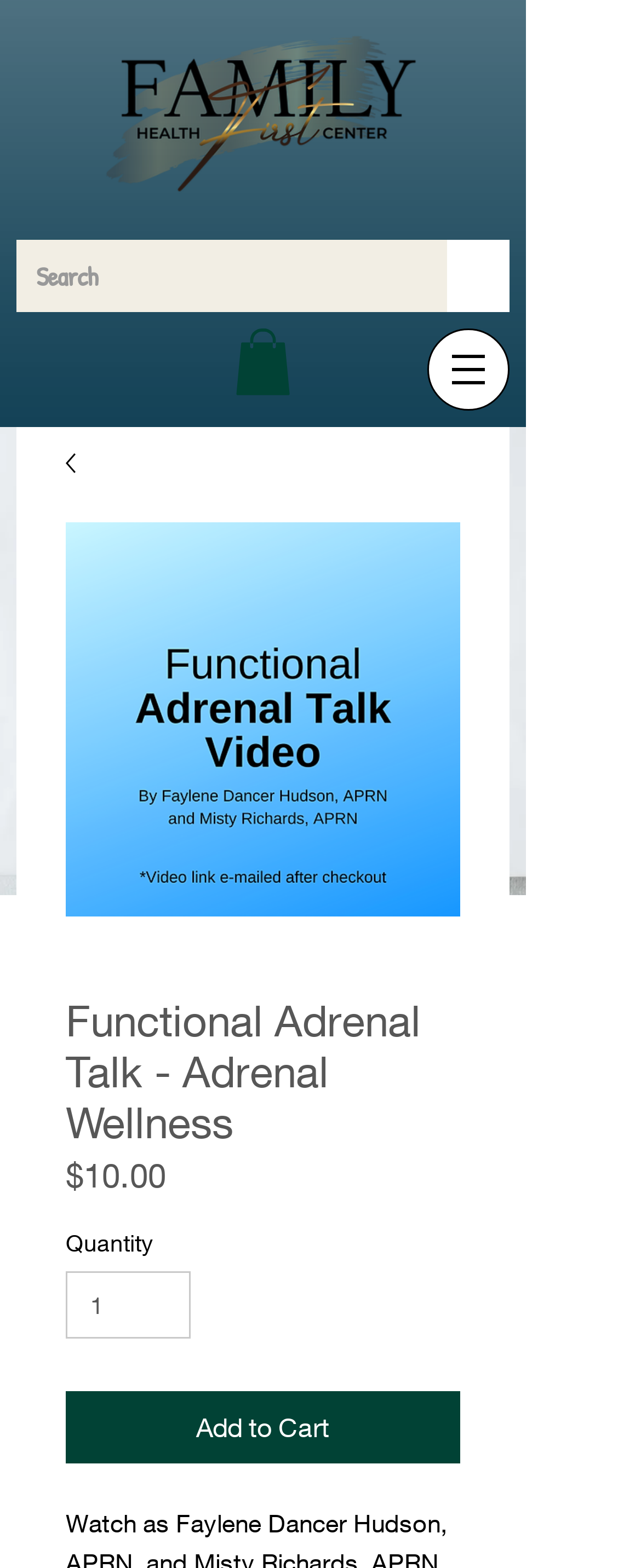Identify and extract the main heading from the webpage.

Functional Adrenal Talk - Adrenal Wellness